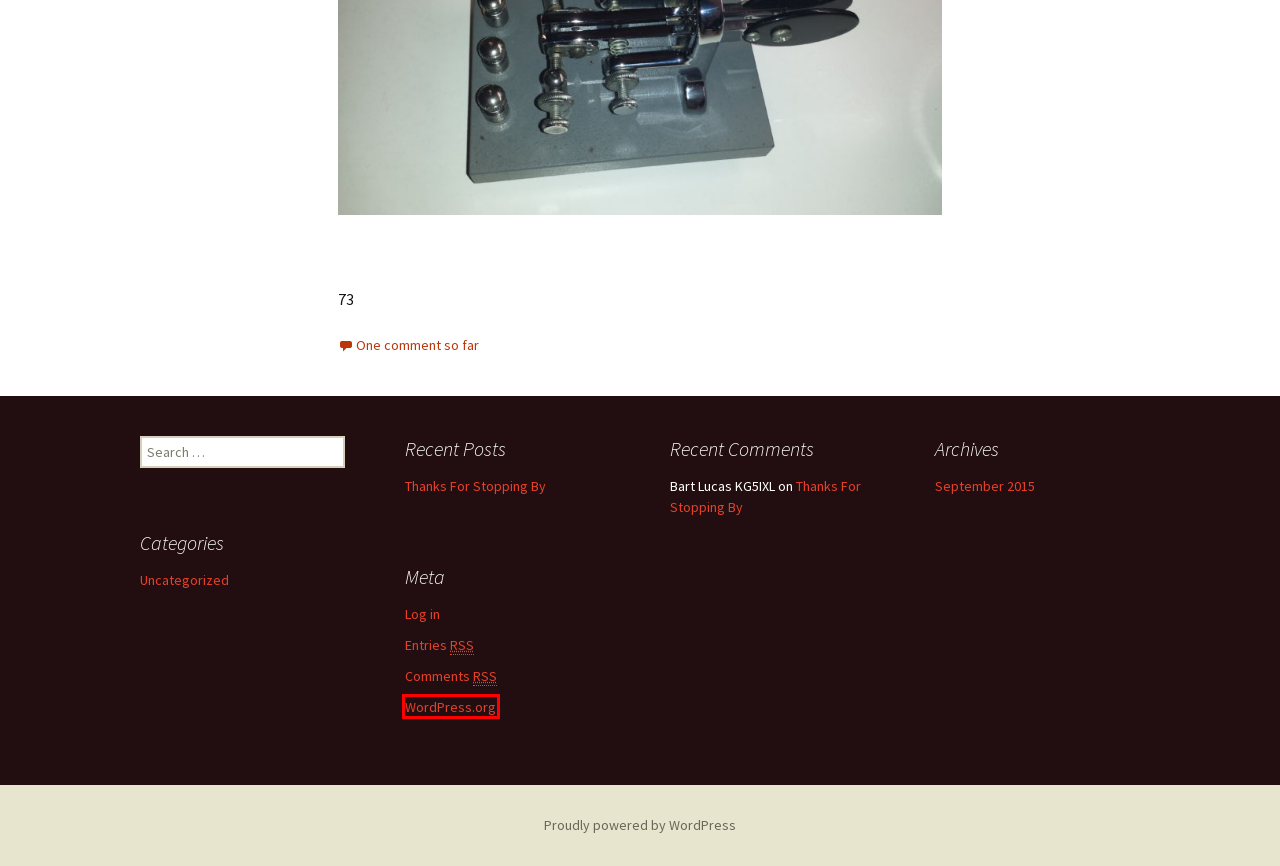Given a screenshot of a webpage with a red rectangle bounding box around a UI element, select the best matching webpage description for the new webpage that appears after clicking the highlighted element. The candidate descriptions are:
A. Comments for W4JWC
B. Blog Tool, Publishing Platform, and CMS – WordPress.org
C. September | 2015 | W4JWC
D. Log In ‹ W4JWC — WordPress
E. Main | W4JWC
F. Uncategorized | W4JWC
G. W4JWC
H. W4JWC | Ham Radio – OR – Another hobby to part me from my money

B